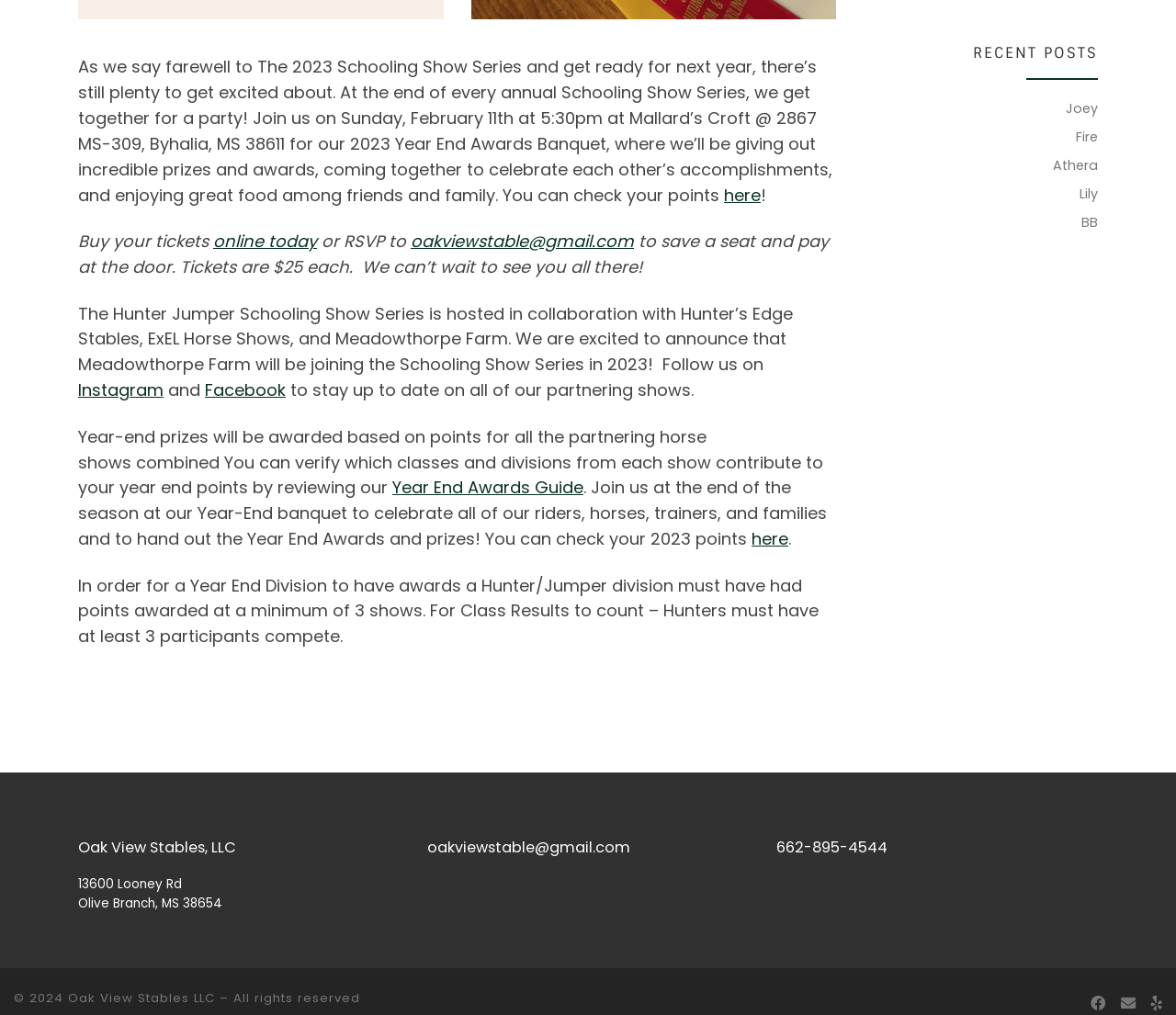Using the provided description: "Oak View Stables LLC", find the bounding box coordinates of the corresponding UI element. The output should be four float numbers between 0 and 1, in the format [left, top, right, bottom].

[0.058, 0.975, 0.183, 0.992]